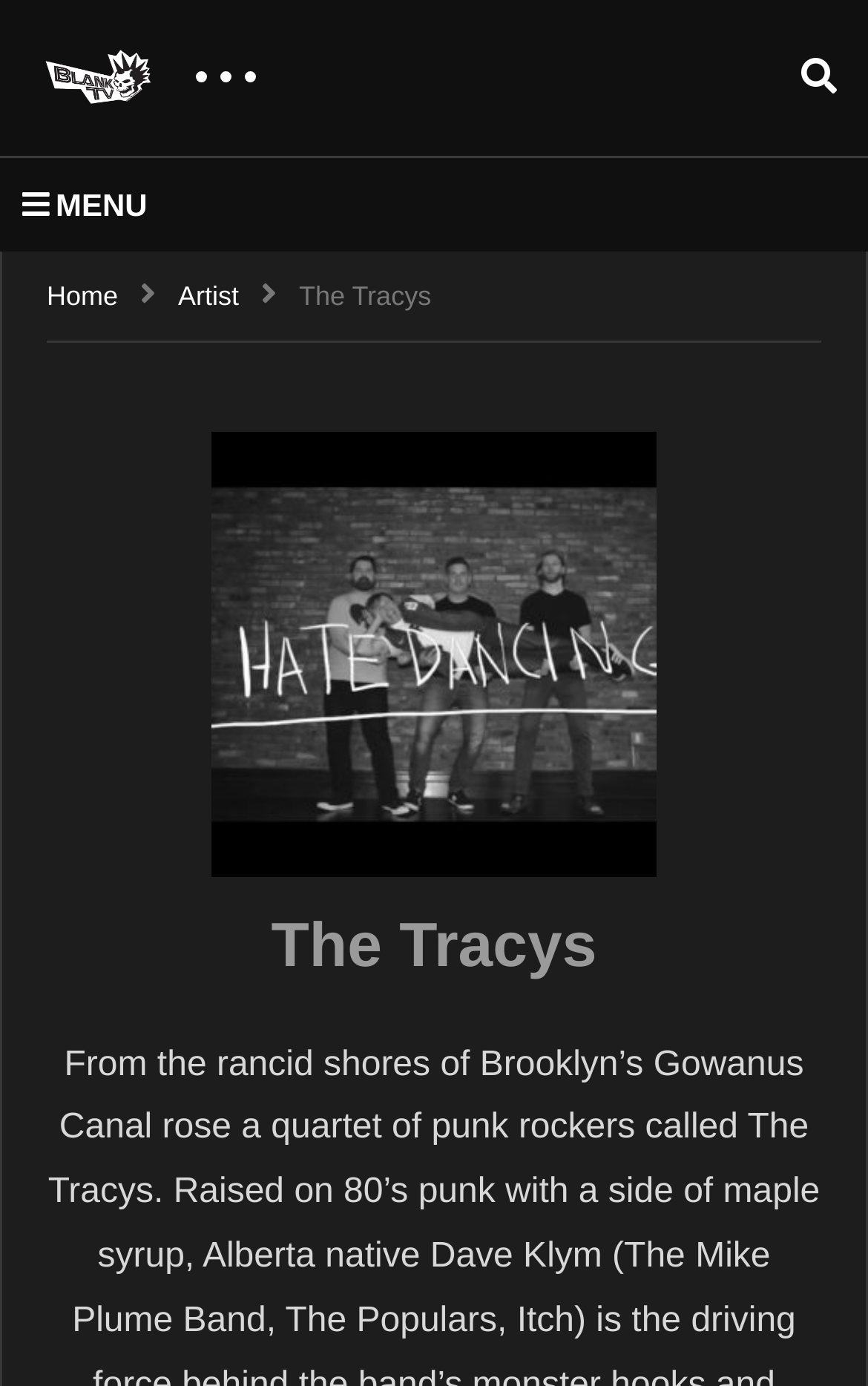How many navigation links are there?
Please use the image to provide a one-word or short phrase answer.

3